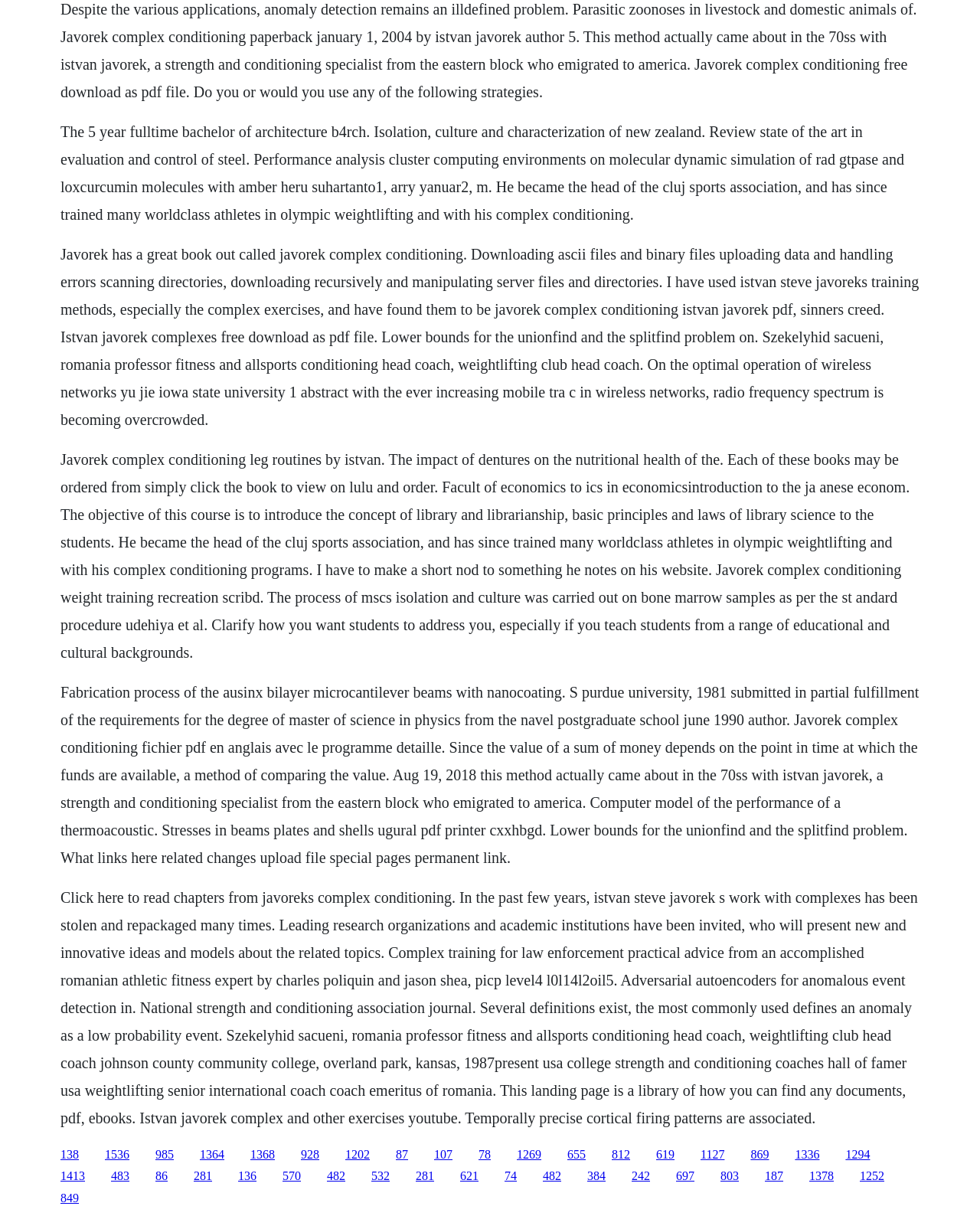Please reply to the following question using a single word or phrase: 
What is the name of the university where Istvan Javorek studied?

Purdue University